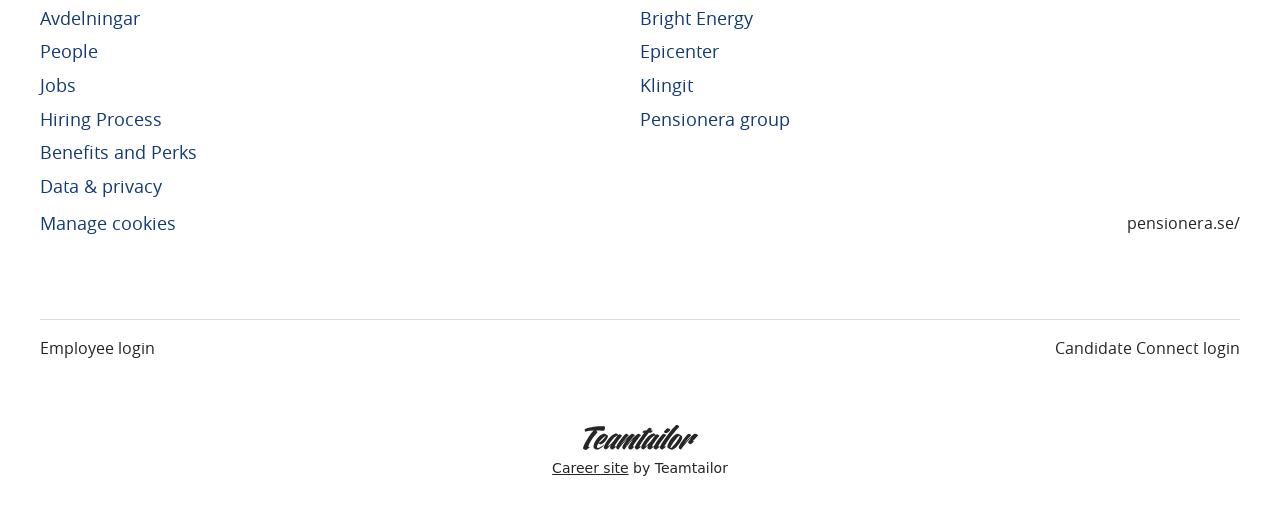Use a single word or phrase to answer this question: 
What is the first link on the left side?

Avdelningar